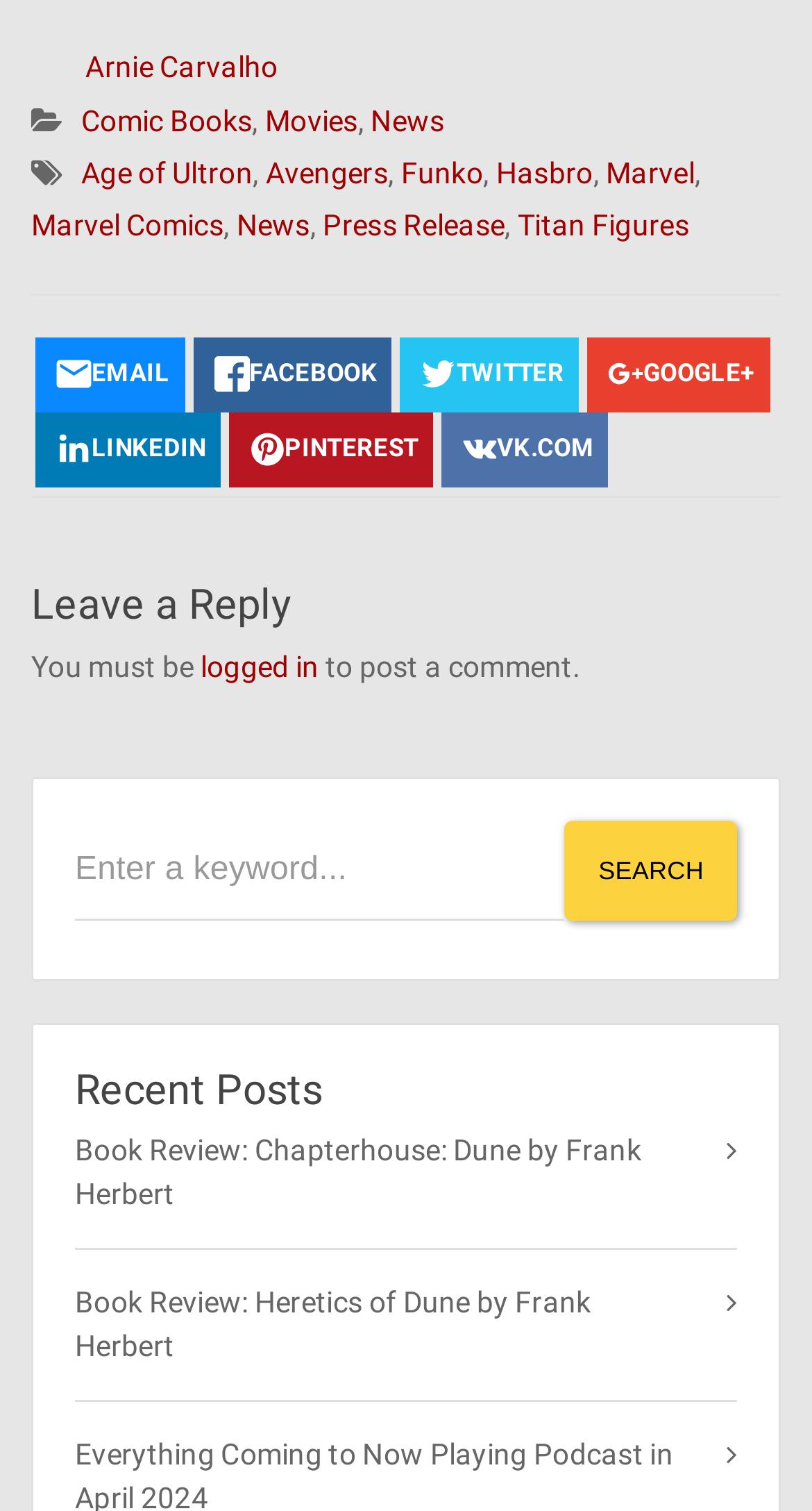By analyzing the image, answer the following question with a detailed response: What is required to post a comment?

I looked at the Leave a Reply section and found the text 'You must be logged in to post a comment.' This suggests that being logged in is required to post a comment.